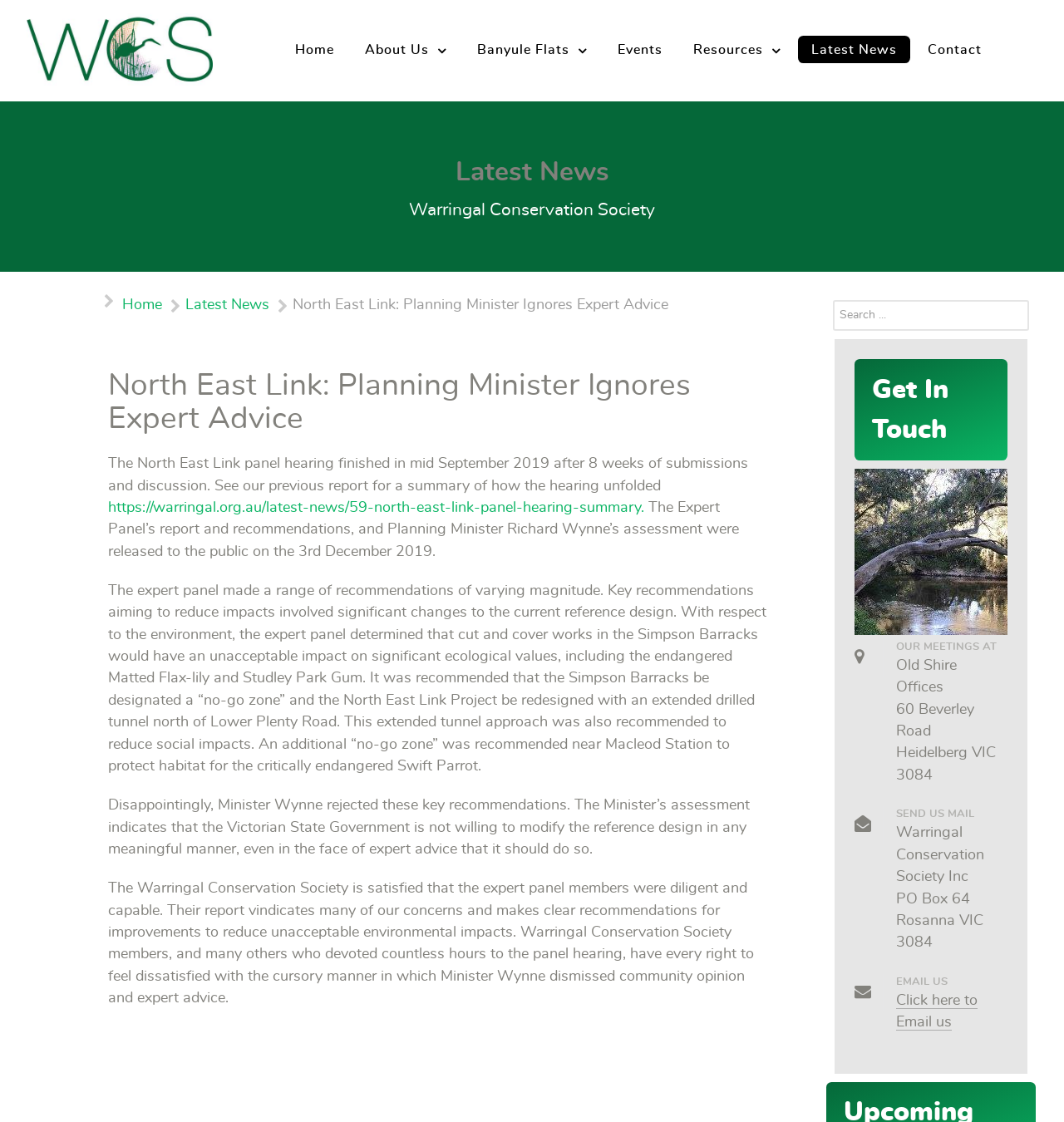What is the purpose of the search box?
Using the information from the image, give a concise answer in one word or a short phrase.

To search the website